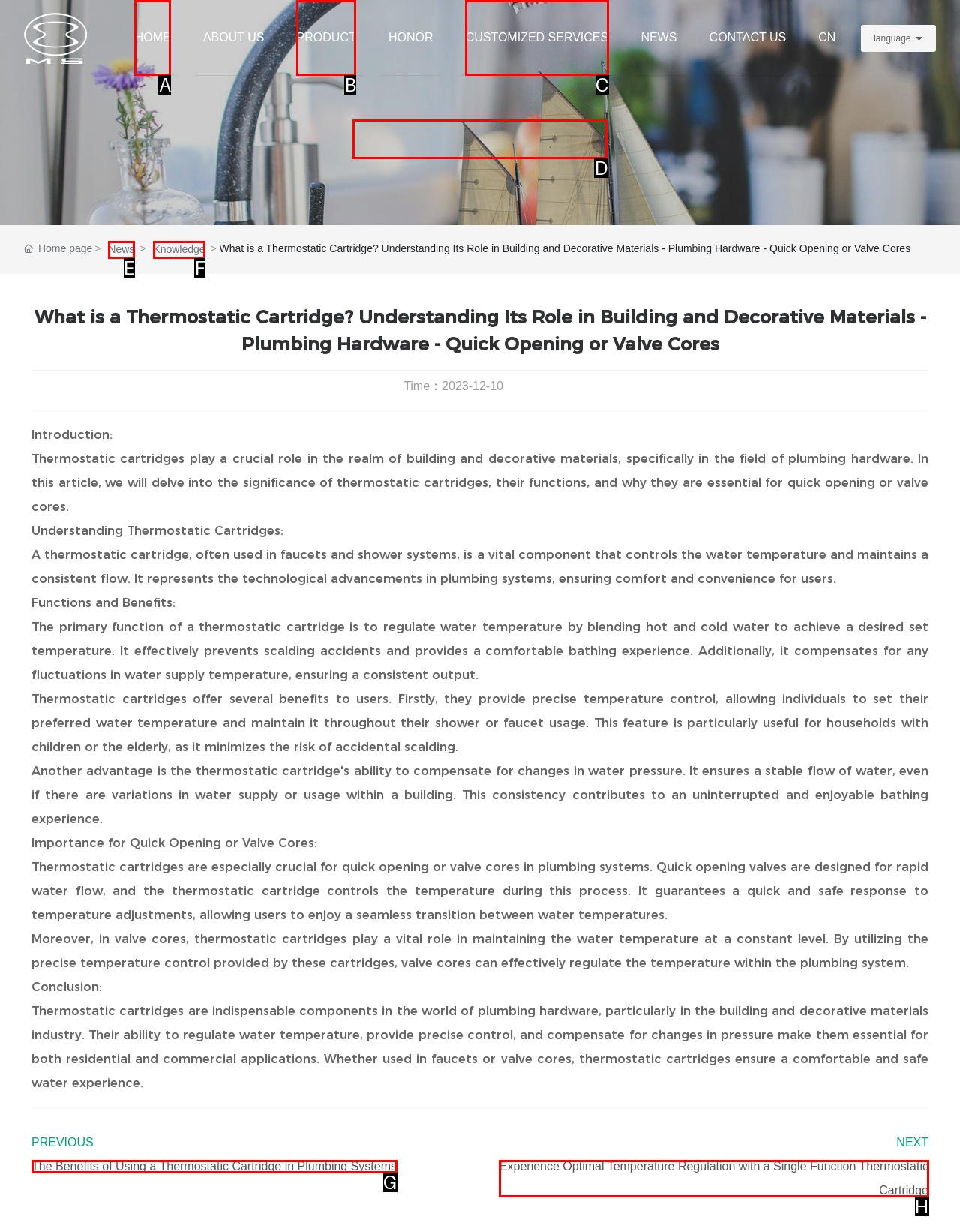Which lettered option should be clicked to perform the following task: Click the HOME link
Respond with the letter of the appropriate option.

A